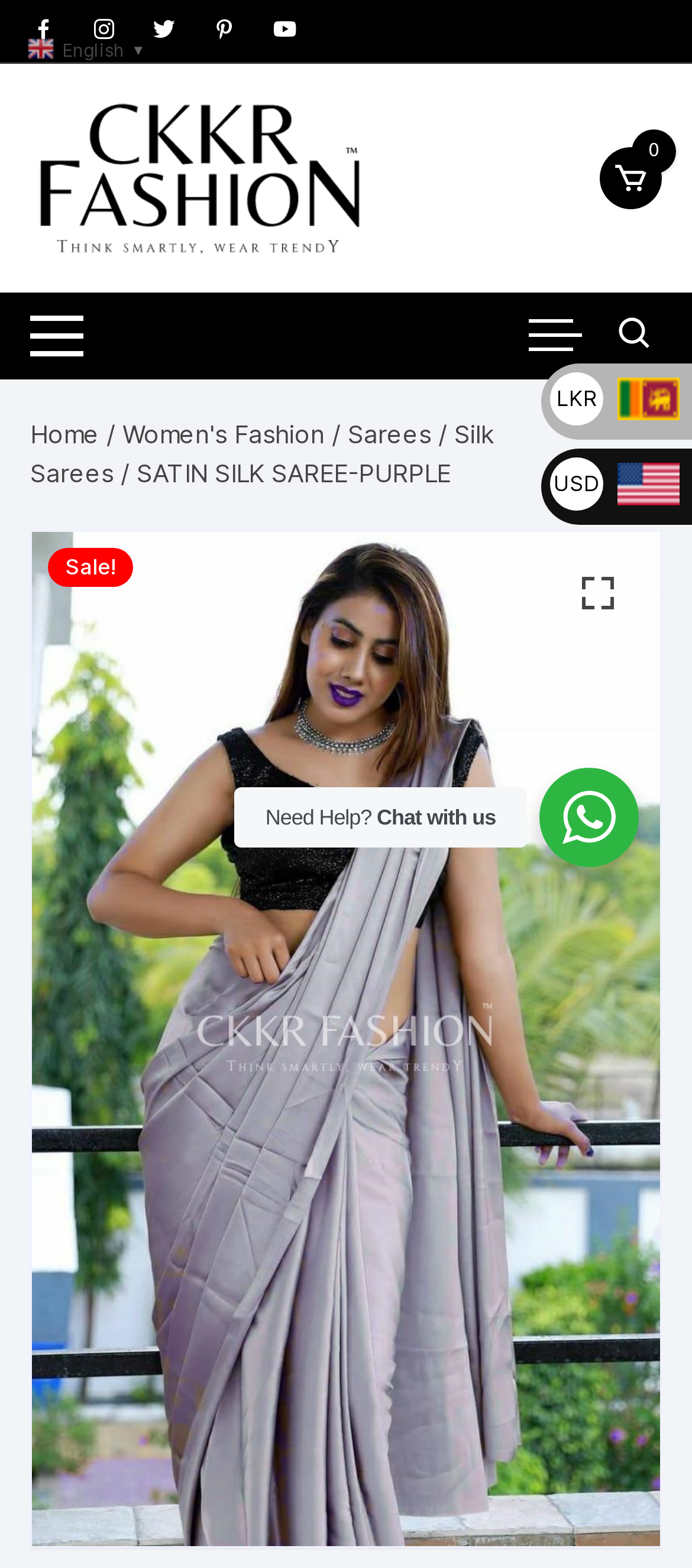Please answer the following question using a single word or phrase: 
What is the currency displayed on the webpage?

LKR and USD